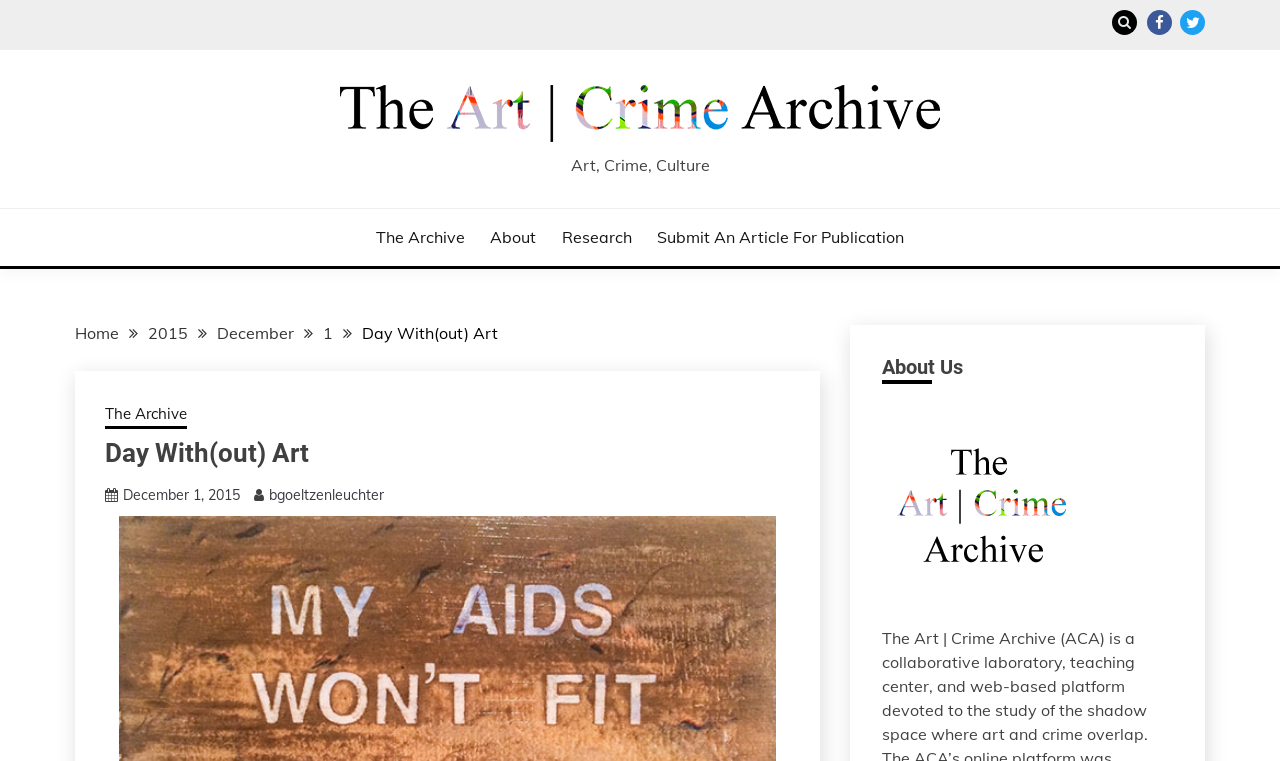Can you find the bounding box coordinates for the UI element given this description: "Day With(out) Art"? Provide the coordinates as four float numbers between 0 and 1: [left, top, right, bottom].

[0.283, 0.425, 0.389, 0.451]